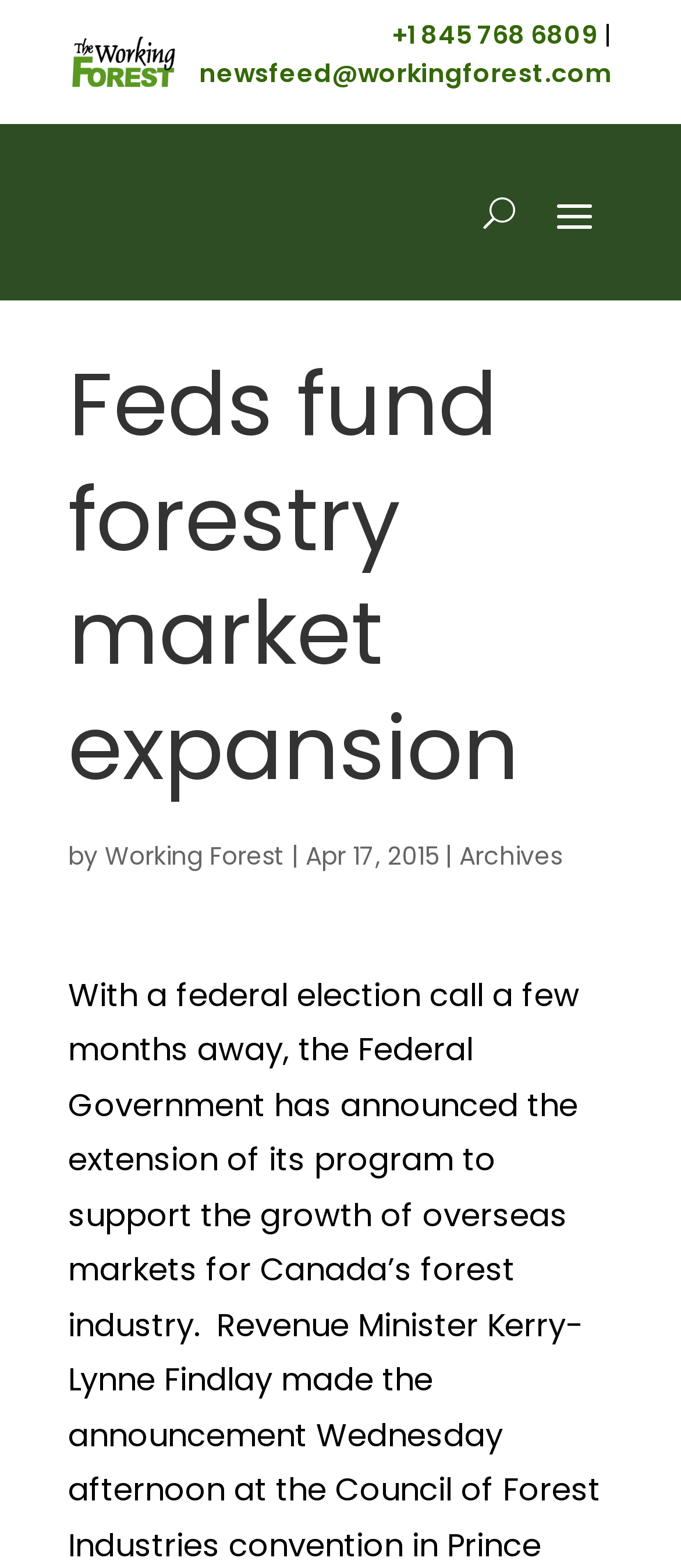Identify and provide the main heading of the webpage.

Feds fund forestry market expansion